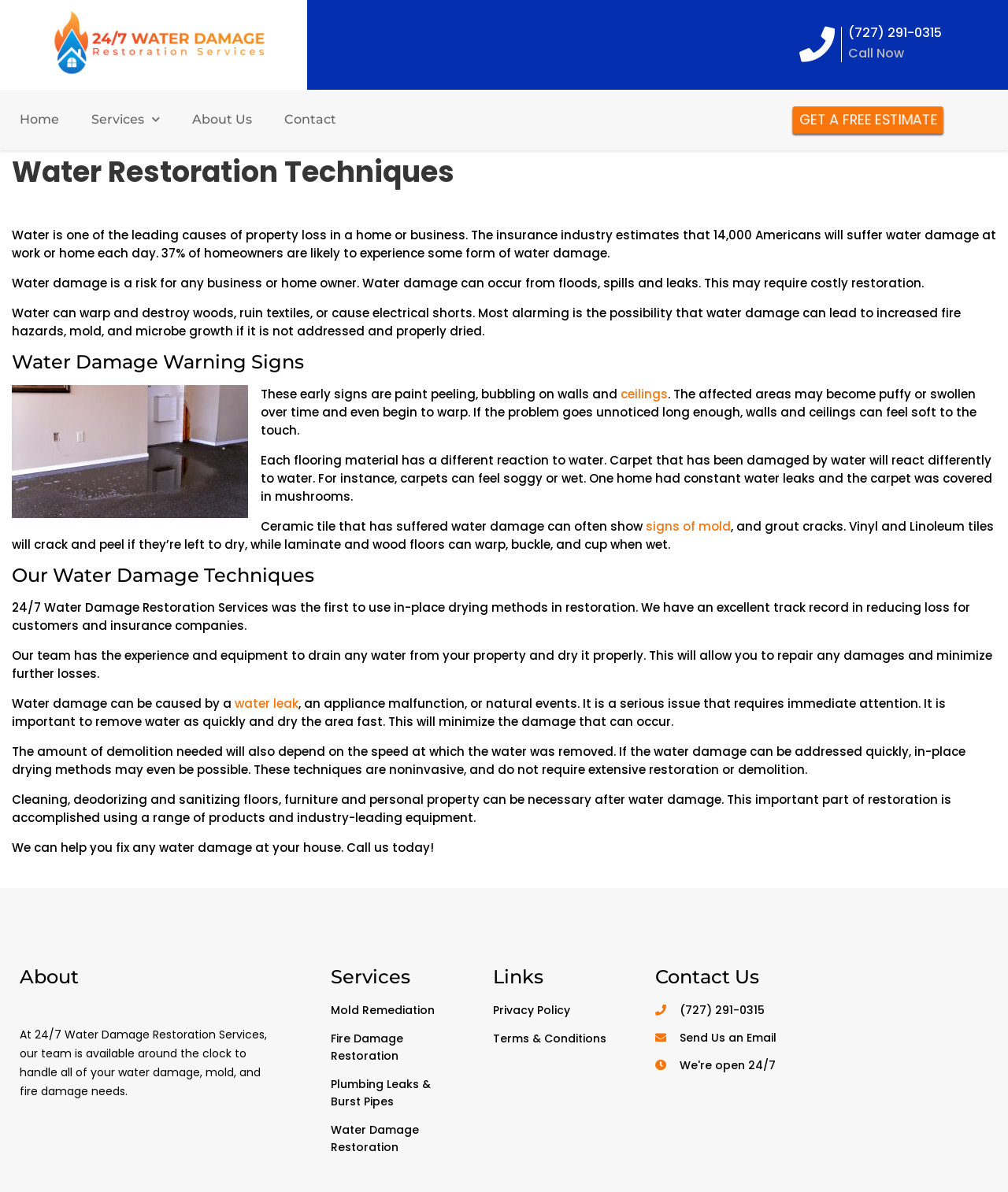Please find the bounding box for the UI component described as follows: "Plumbing Leaks & Burst Pipes".

[0.328, 0.902, 0.458, 0.931]